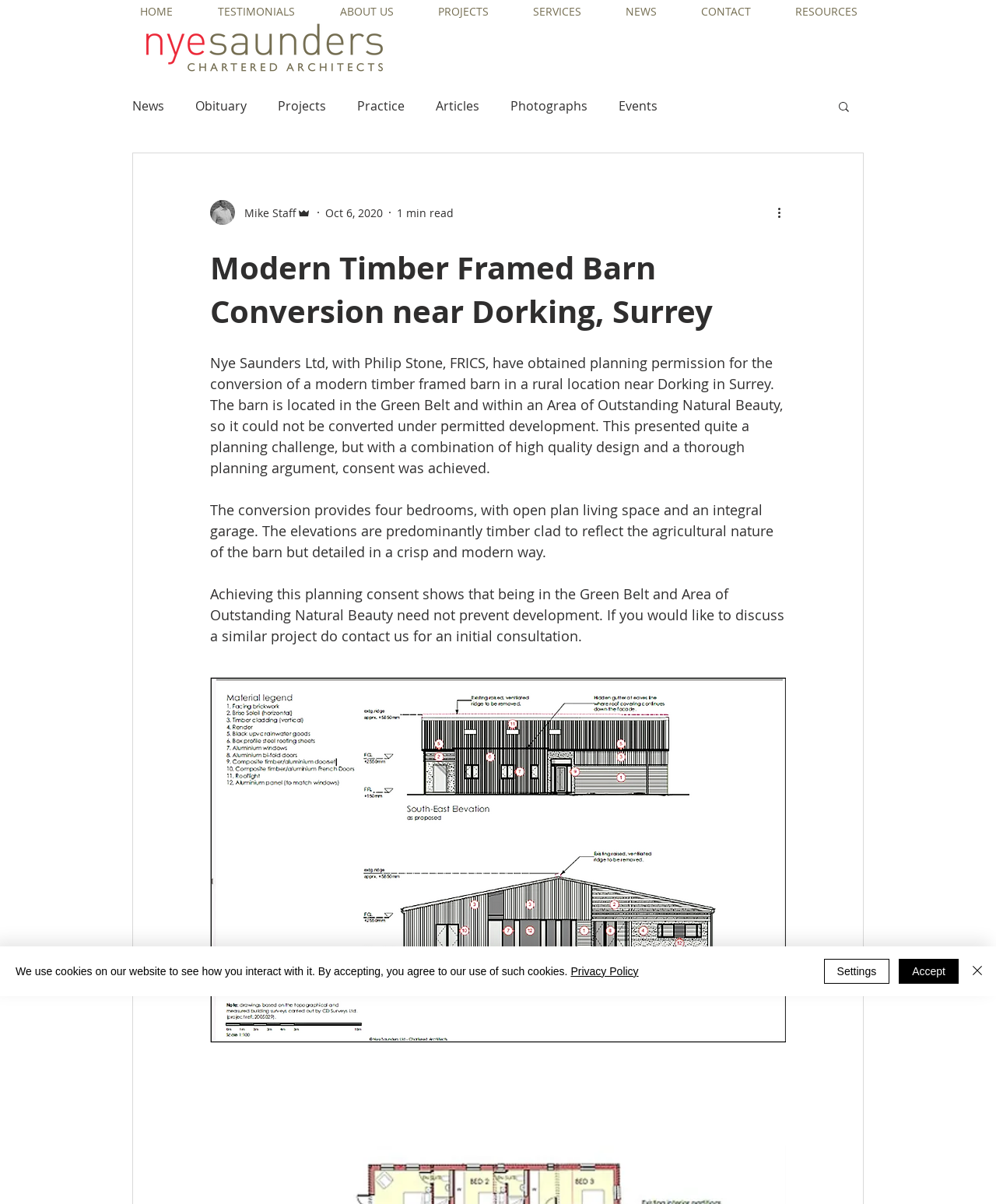Answer with a single word or phrase: 
What is the significance of the Green Belt and Area of Outstanding Natural Beauty?

Planning challenge